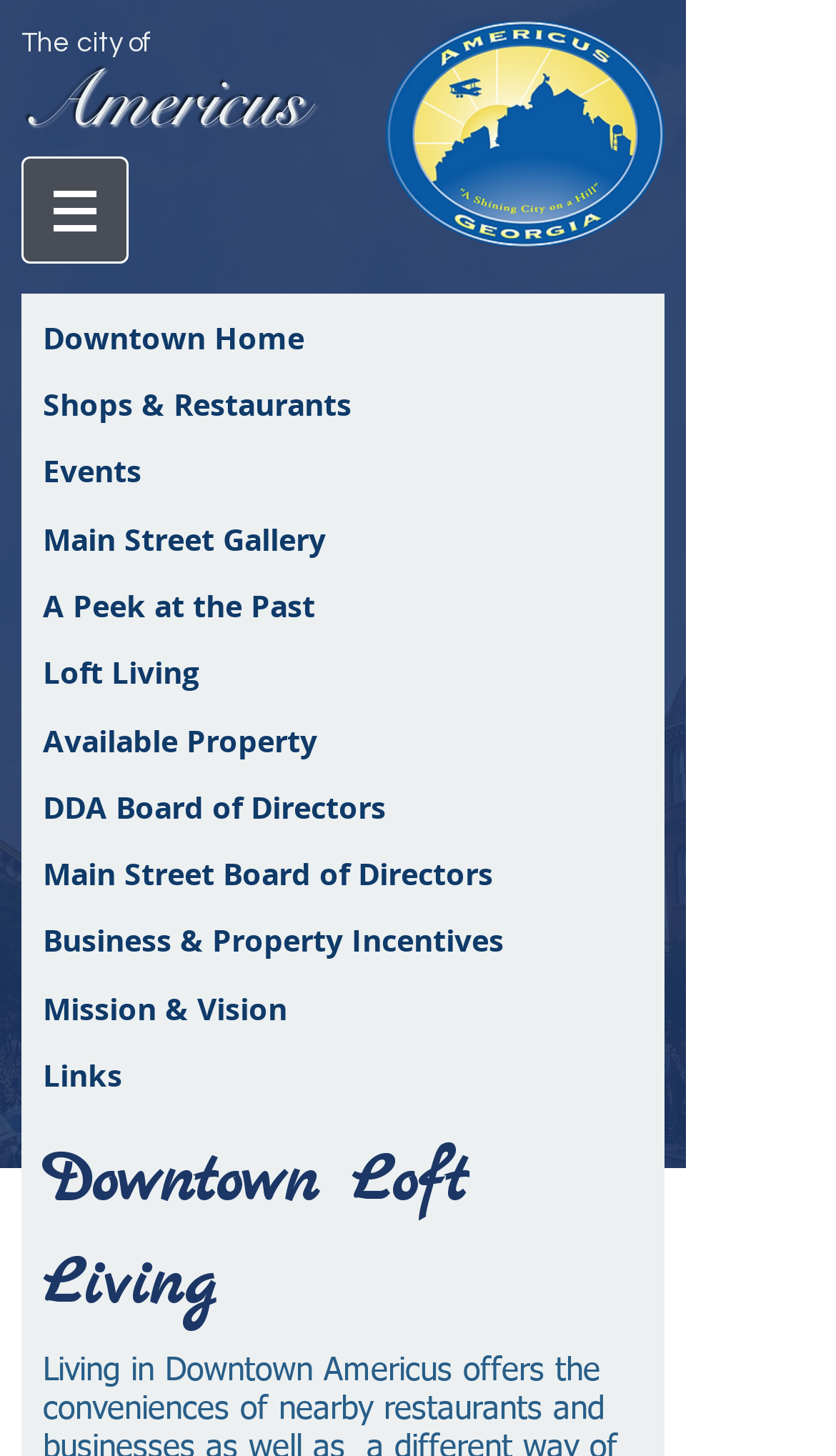How many links are available under the Downtown Loft Living section?
Please answer the question with a single word or phrase, referencing the image.

12